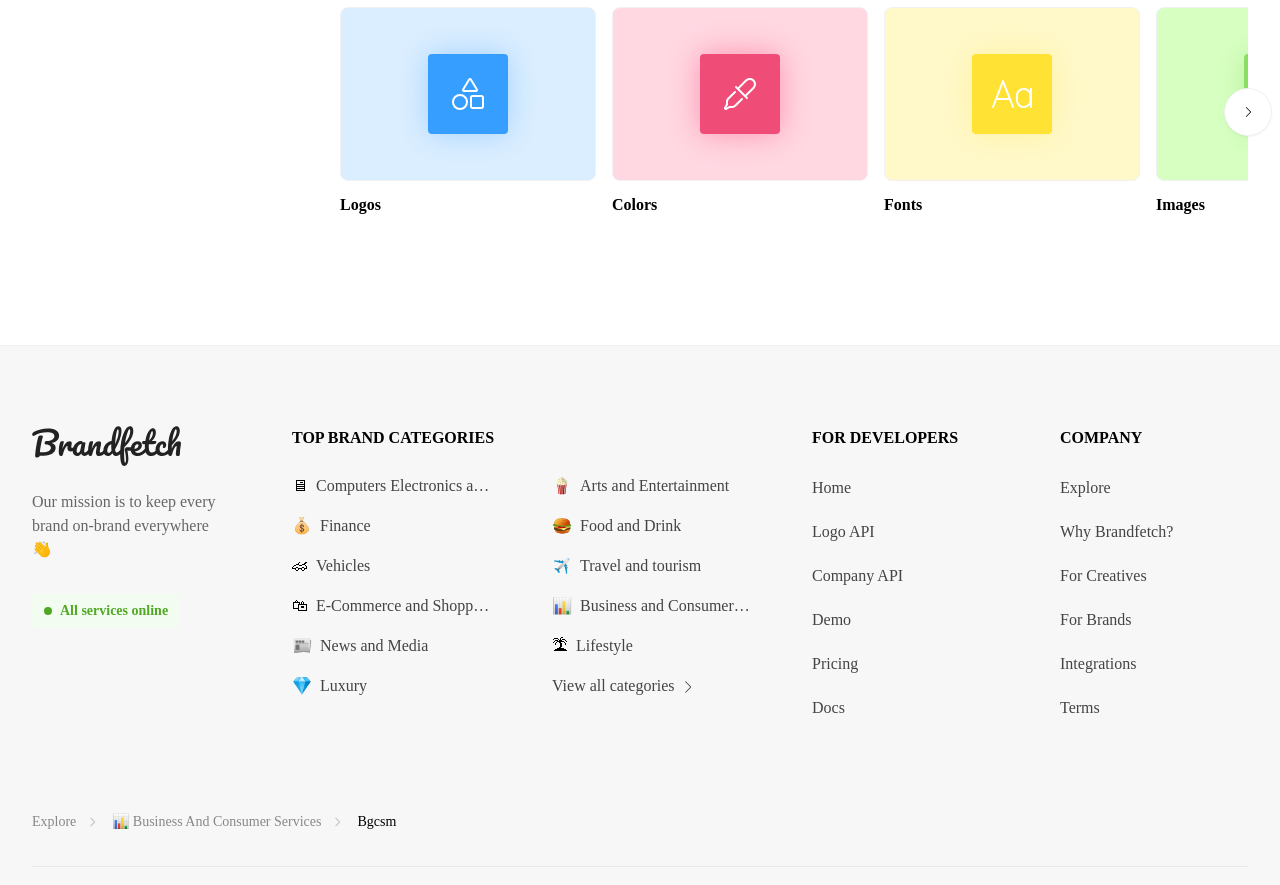Determine the bounding box coordinates of the region to click in order to accomplish the following instruction: "Read the next news about COVID-19 vaccines". Provide the coordinates as four float numbers between 0 and 1, specifically [left, top, right, bottom].

None